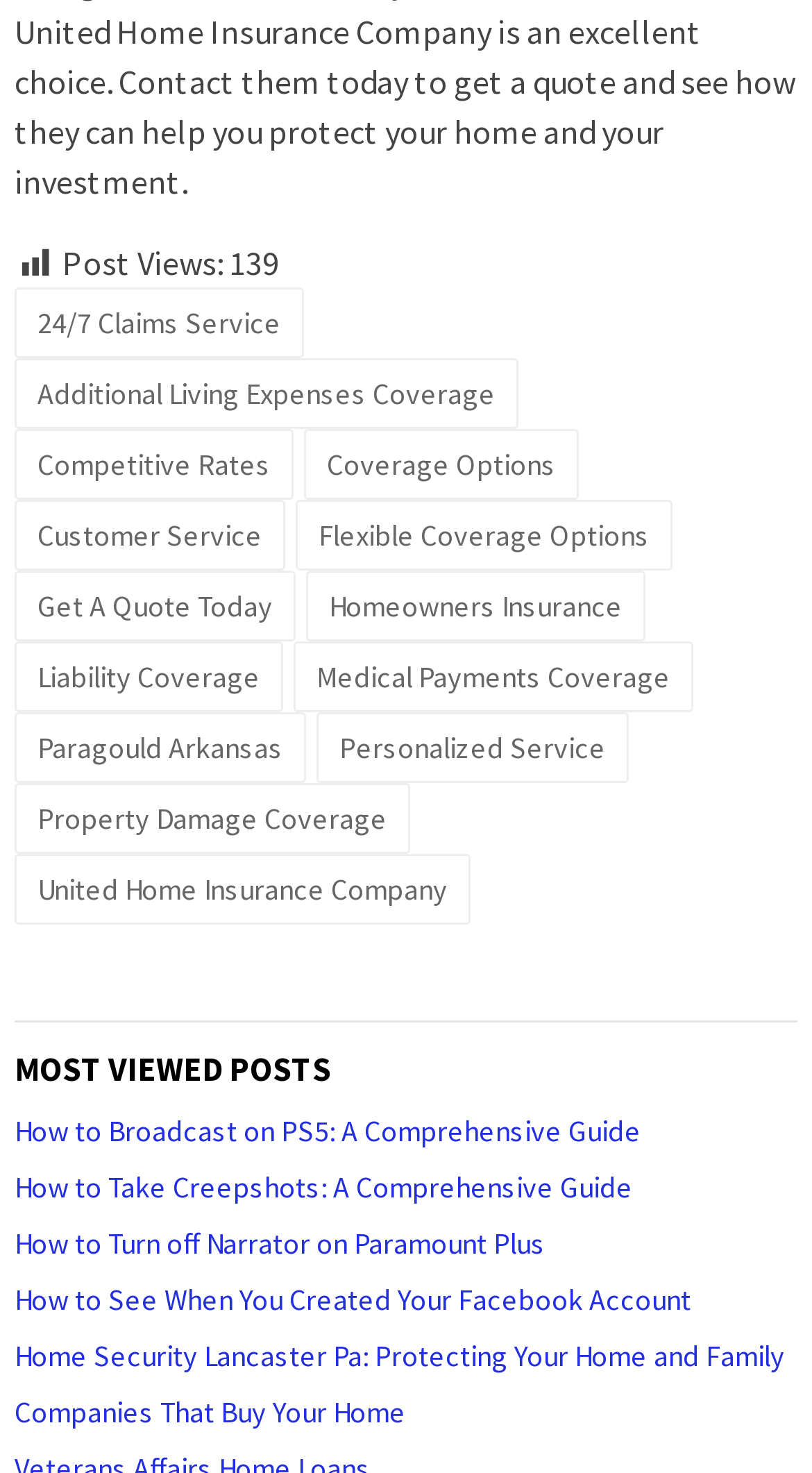Answer the question using only a single word or phrase: 
What is the topic of the first most viewed post?

How to Broadcast on PS5